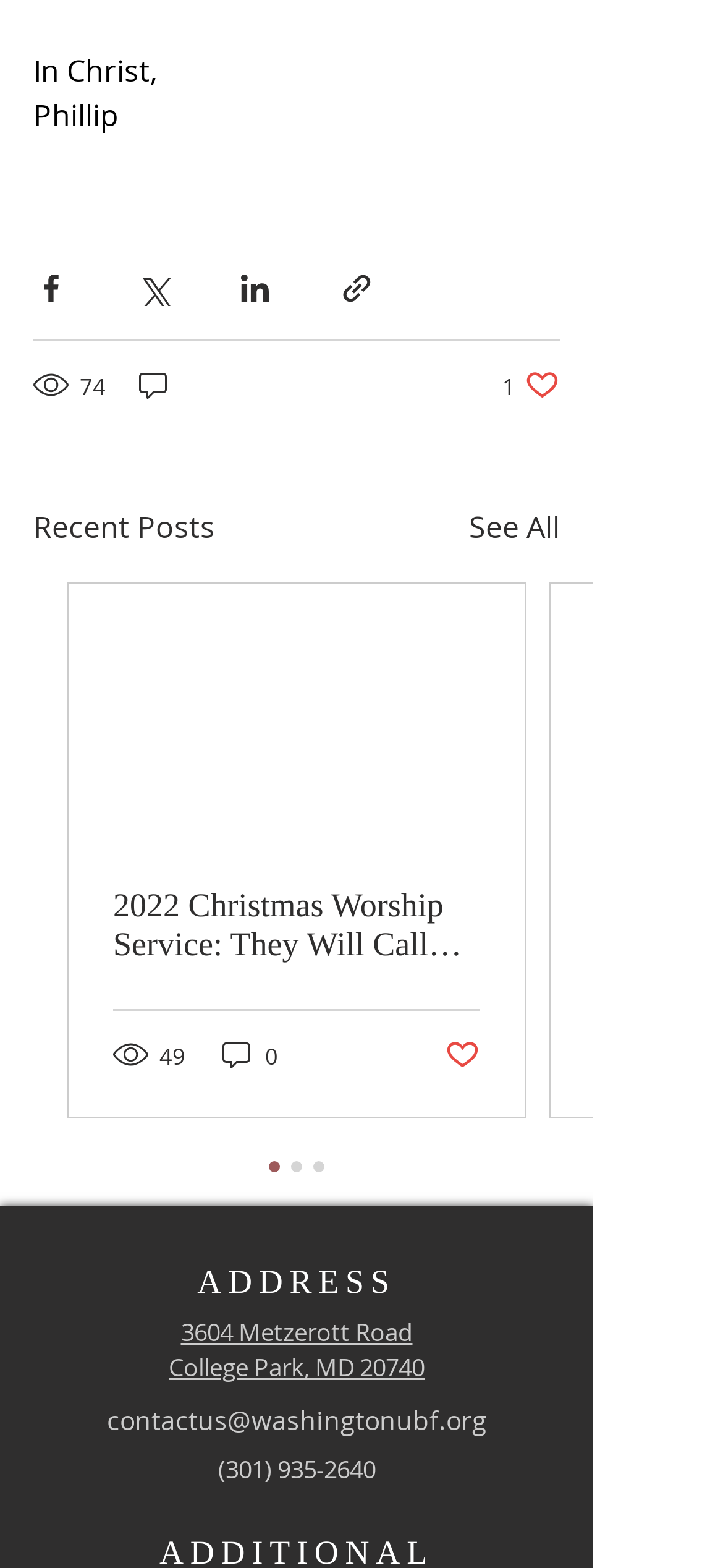Identify the bounding box coordinates of the clickable region necessary to fulfill the following instruction: "Get the address". The bounding box coordinates should be four float numbers between 0 and 1, i.e., [left, top, right, bottom].

[0.233, 0.838, 0.587, 0.883]